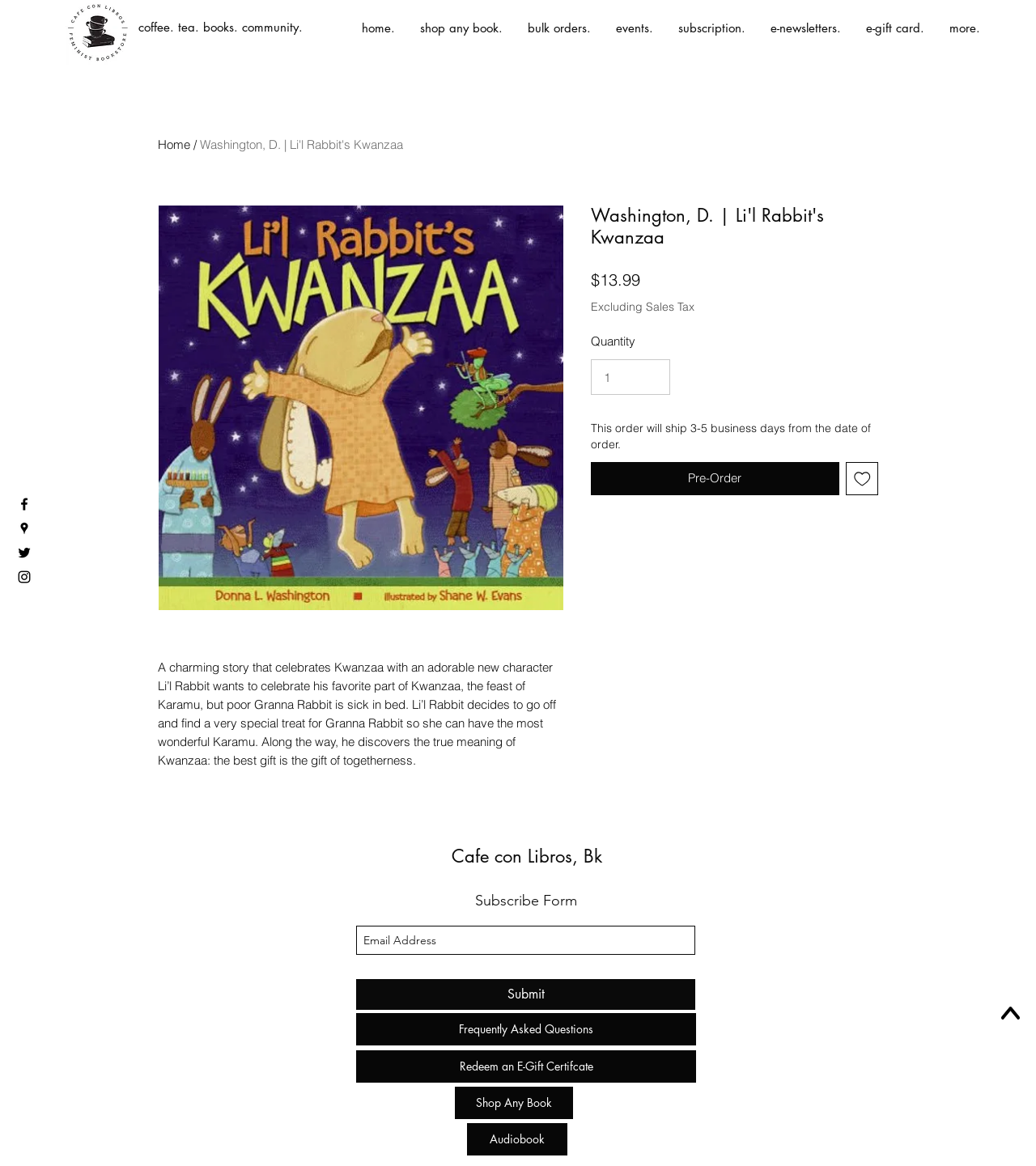What is the name of the store?
Please craft a detailed and exhaustive response to the question.

I found the answer by looking at the logo at the top of the page, which is described as 'Cafe con Libros Logo. A stack of book with coffee cup on top. Words forming a circle.' This suggests that the store is called 'Cafe con Libros'.